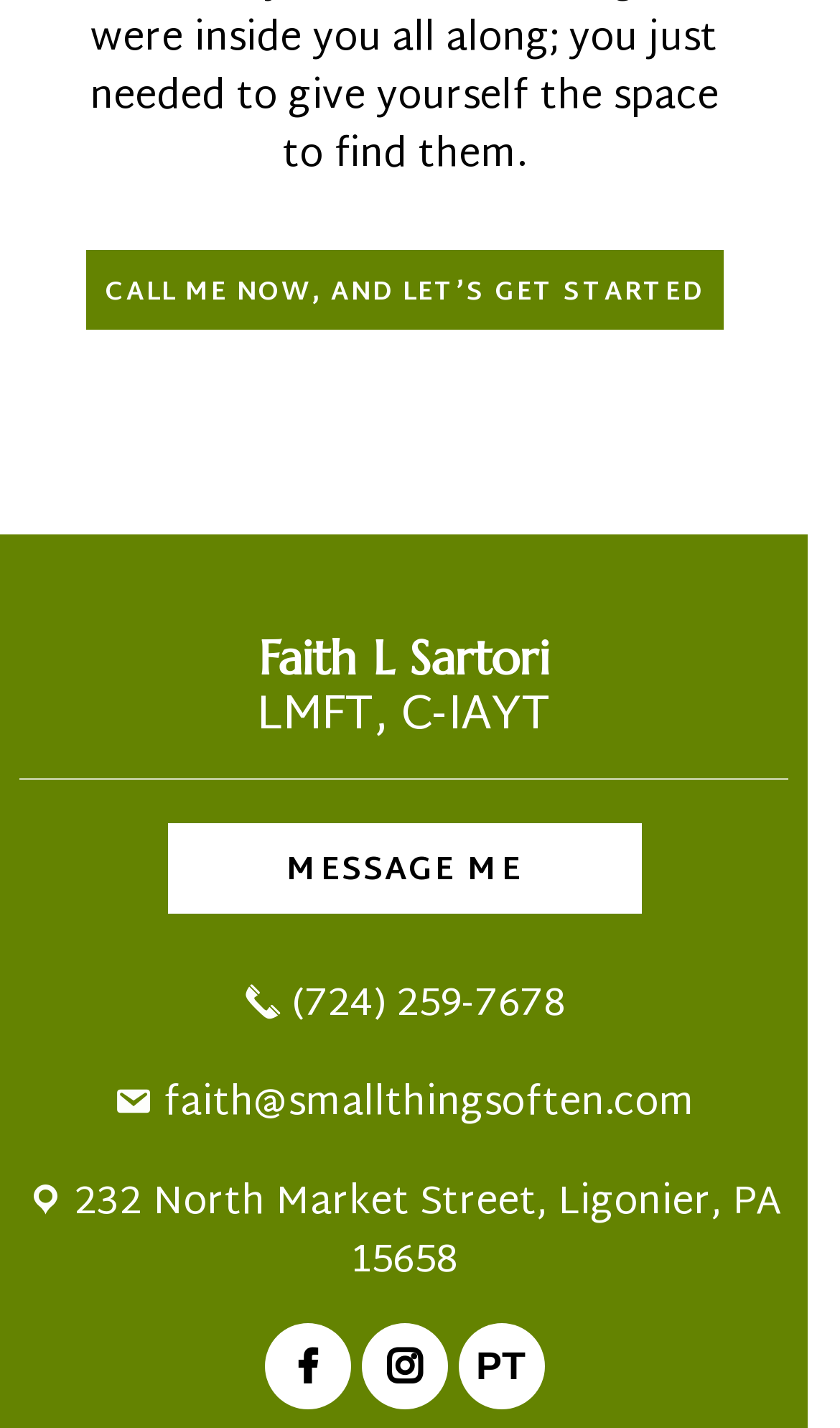What is the phone number to call?
Based on the image, provide your answer in one word or phrase.

(724) 259-7678